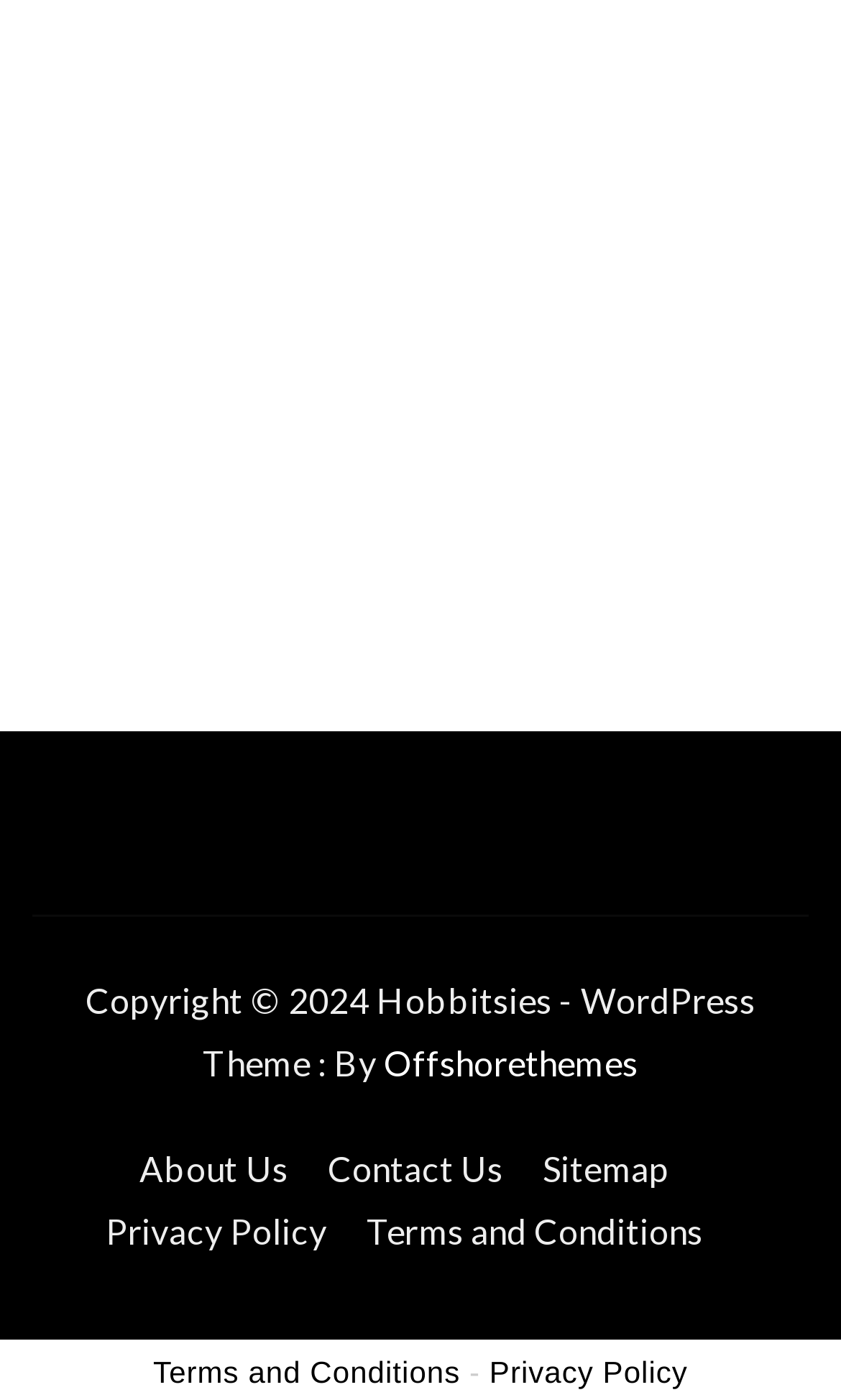How many links are there in the footer?
Answer the question with a thorough and detailed explanation.

The footer section is represented by the contentinfo element which has 6 link elements as its children, namely 'About Us', 'Contact Us', 'Sitemap', 'Privacy Policy', 'Terms and Conditions', and 'Offshorethemes'.